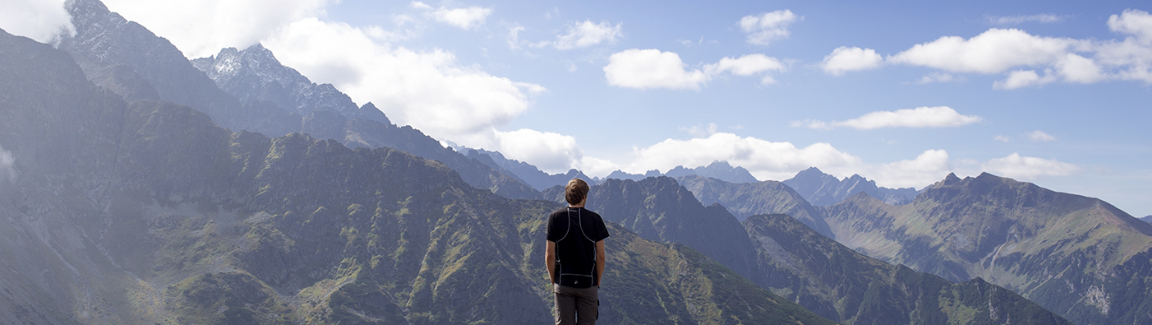Generate an elaborate caption that includes all aspects of the image.

A lone hiker stands on a rocky outcrop, gazing out over a breathtaking expanse of mountains. The scene captures a moment of tranquility as the hiker, dressed in casual outdoor attire, takes in the stunning landscape characterized by rugged peaks and lush green valleys. Above, the sky is dotted with fluffy white clouds, providing a stark contrast to the deep blues of the higher altitudes. This image exemplifies the spirit of adventure and the beauty of nature, inviting viewers to reflect on the joy of exploration and the grand serenity of the great outdoors.